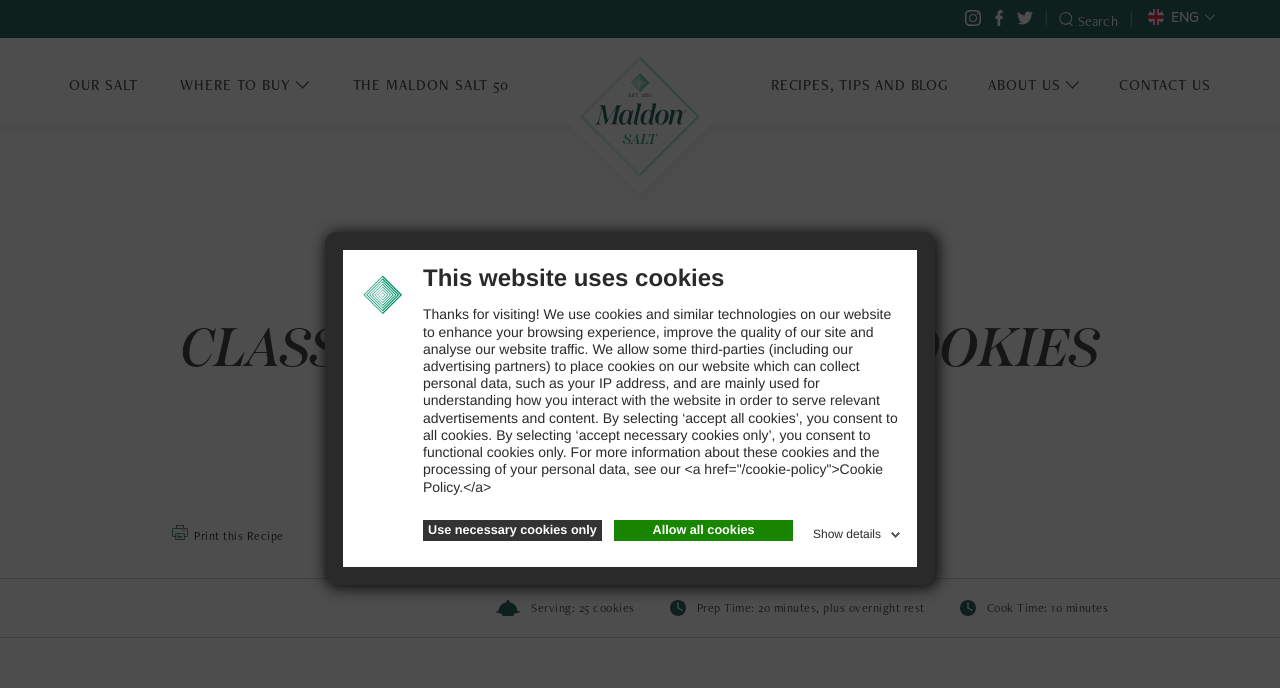What is the recipe title on this webpage?
Please give a well-detailed answer to the question.

The heading 'CLASSIC CHOCOLATE CHIP COOKIES' on the webpage indicates that the recipe title is 'Classic Chocolate Chip Cookies'.